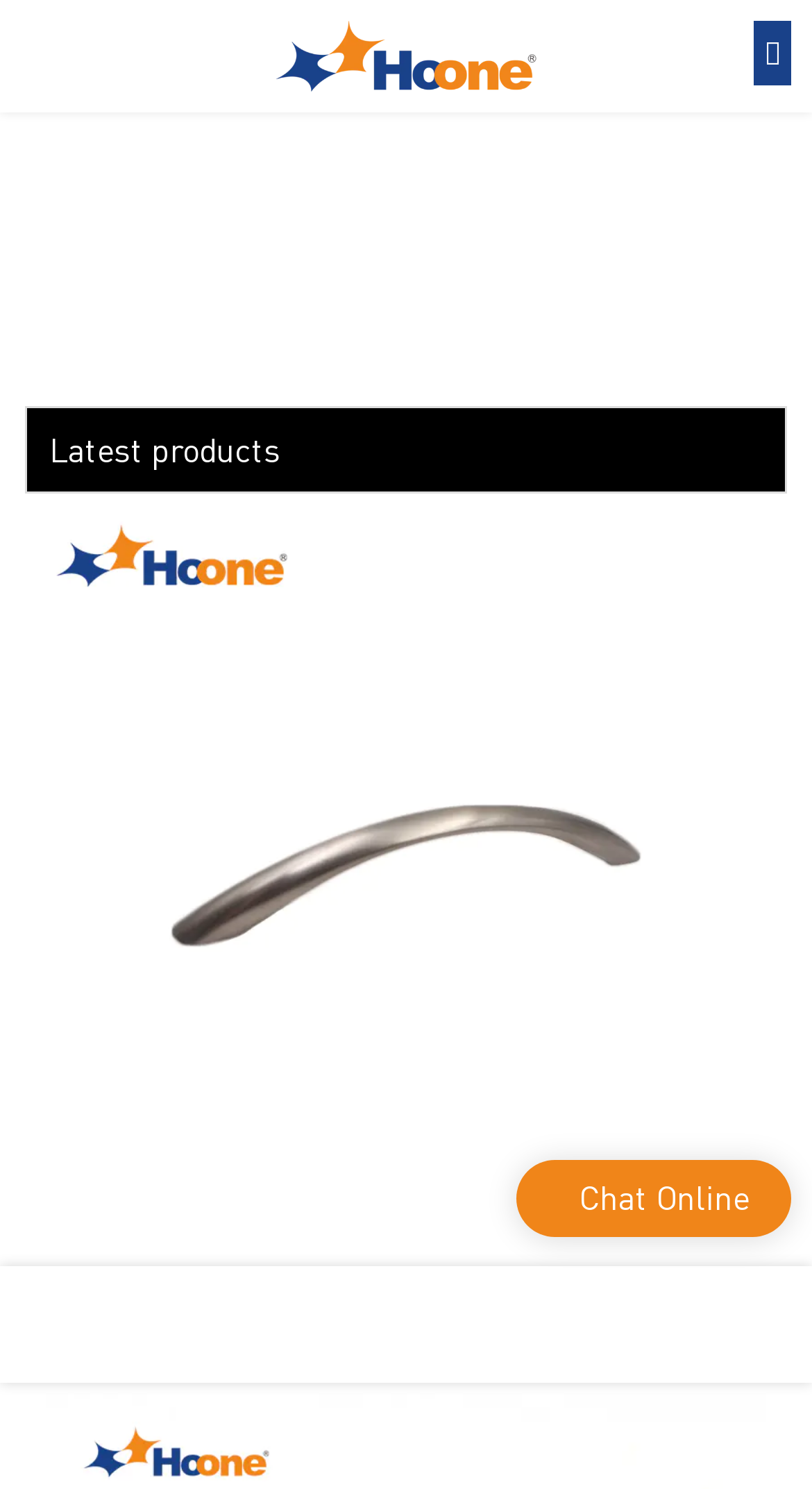What is the name of the product displayed?
Kindly answer the question with as much detail as you can.

The name of the product is obtained from the link element with the text 'Brushed Nickel Modern Minimalist Cabinet Zinc Alloy Handle A5816' which is likely to be the name of the product based on its position and content.